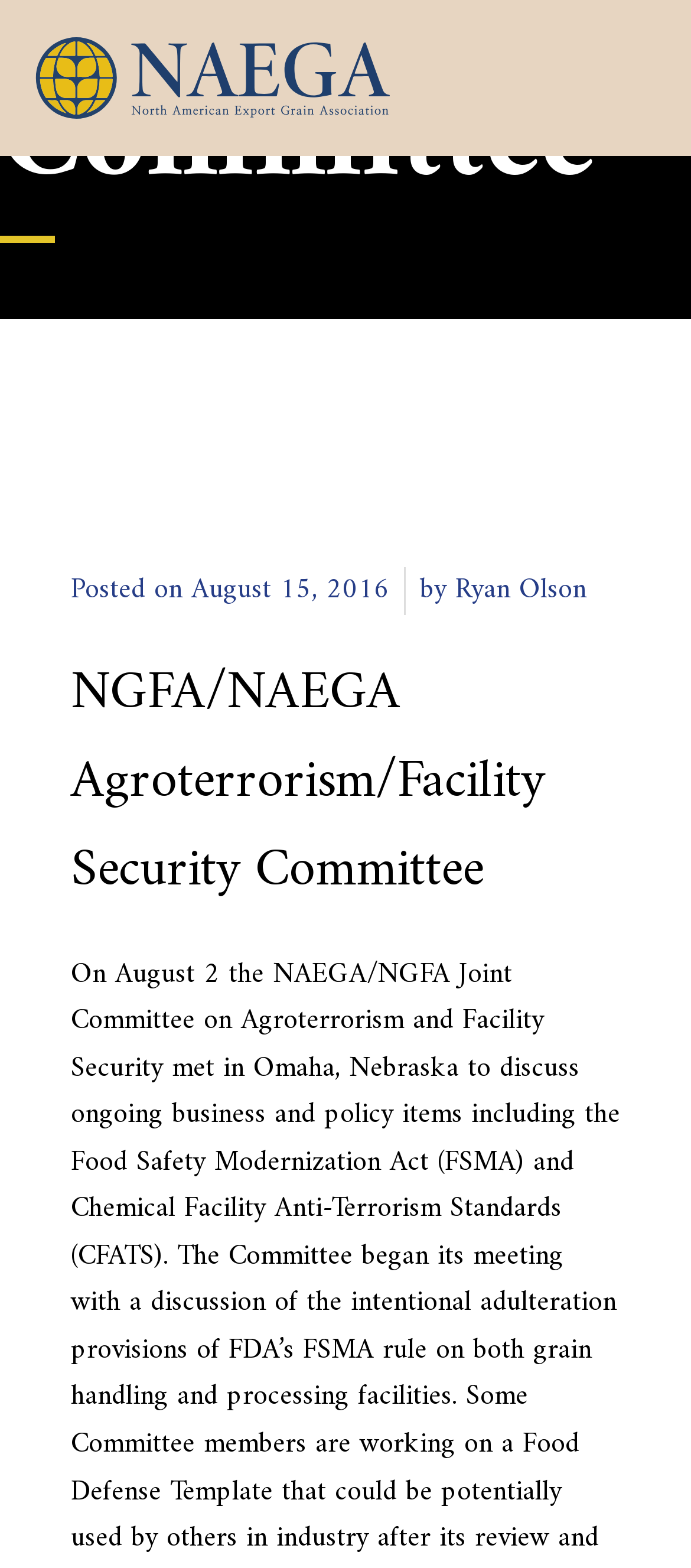Bounding box coordinates are given in the format (top-left x, top-left y, bottom-right x, bottom-right y). All values should be floating point numbers between 0 and 1. Provide the bounding box coordinate for the UI element described as: by Ryan Olson

[0.608, 0.362, 0.849, 0.392]